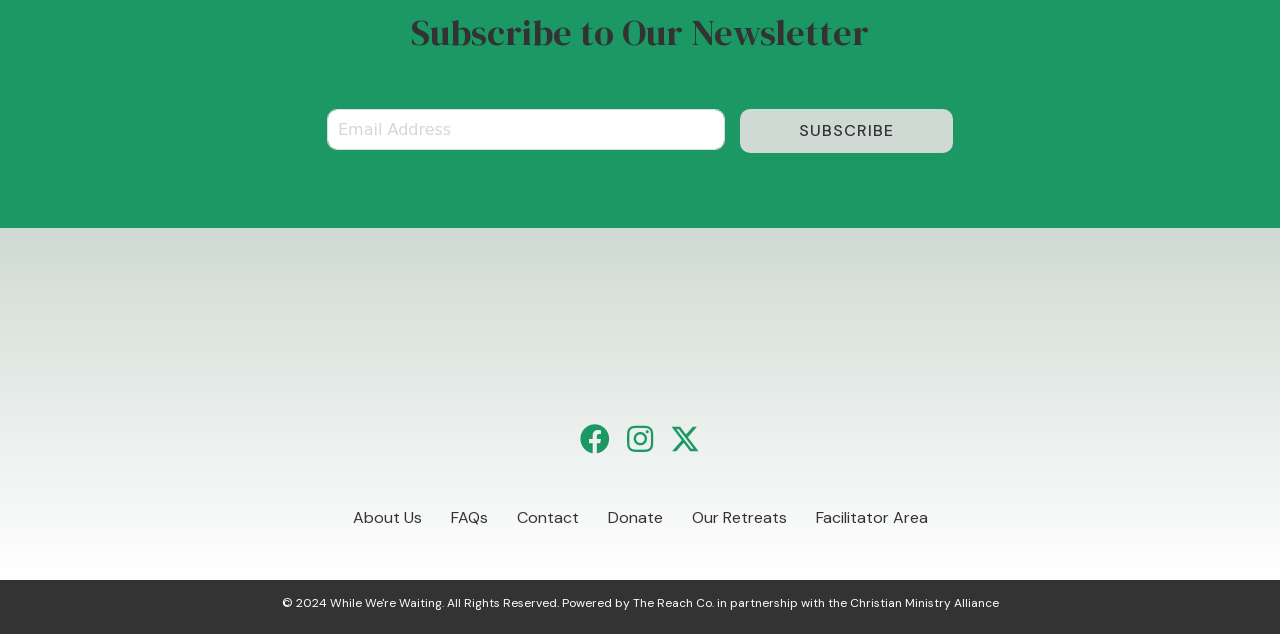Kindly provide the bounding box coordinates of the section you need to click on to fulfill the given instruction: "Learn about your delegation style".

None